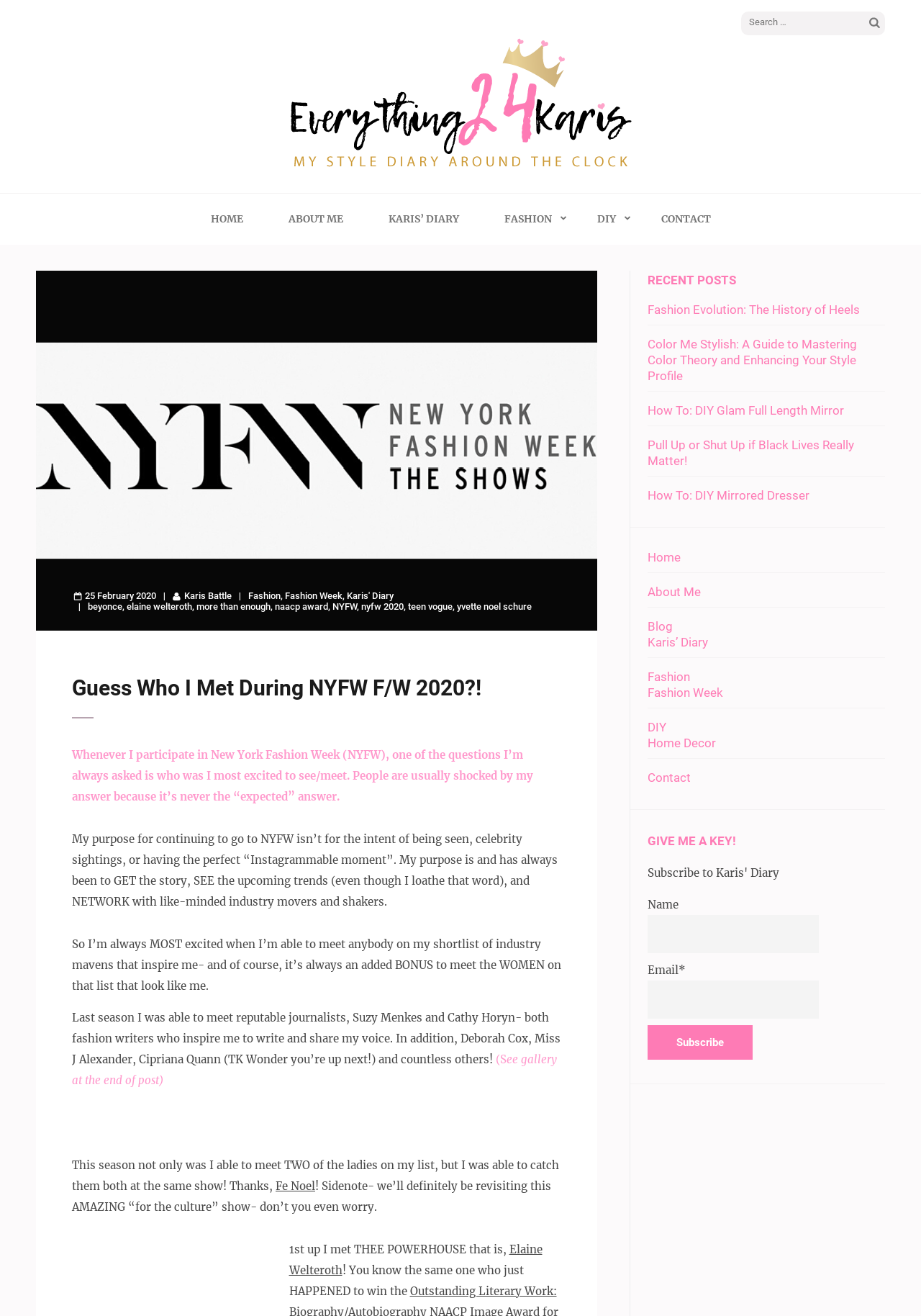Could you locate the bounding box coordinates for the section that should be clicked to accomplish this task: "Go to the home page".

[0.229, 0.147, 0.264, 0.186]